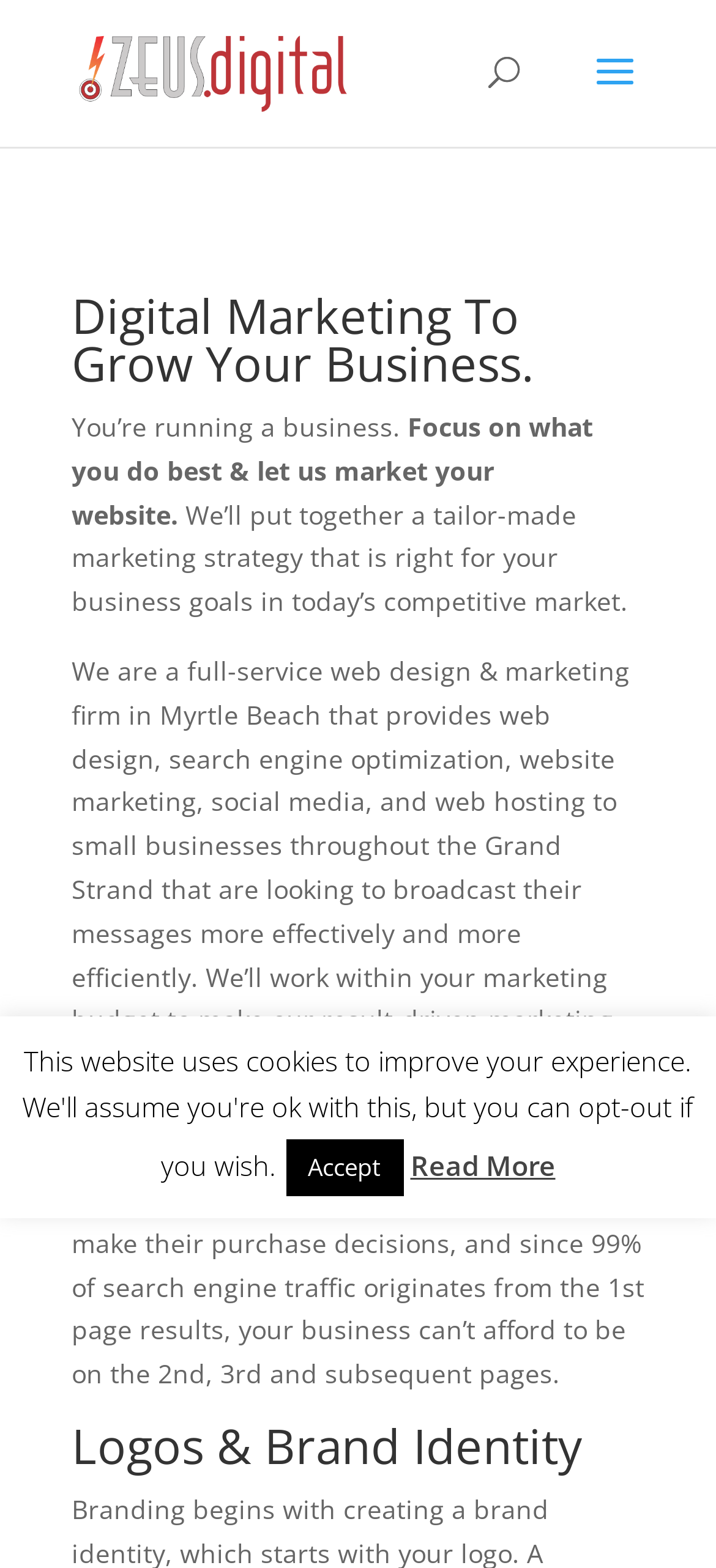Extract the bounding box coordinates of the UI element described: "Read More". Provide the coordinates in the format [left, top, right, bottom] with values ranging from 0 to 1.

[0.573, 0.731, 0.776, 0.755]